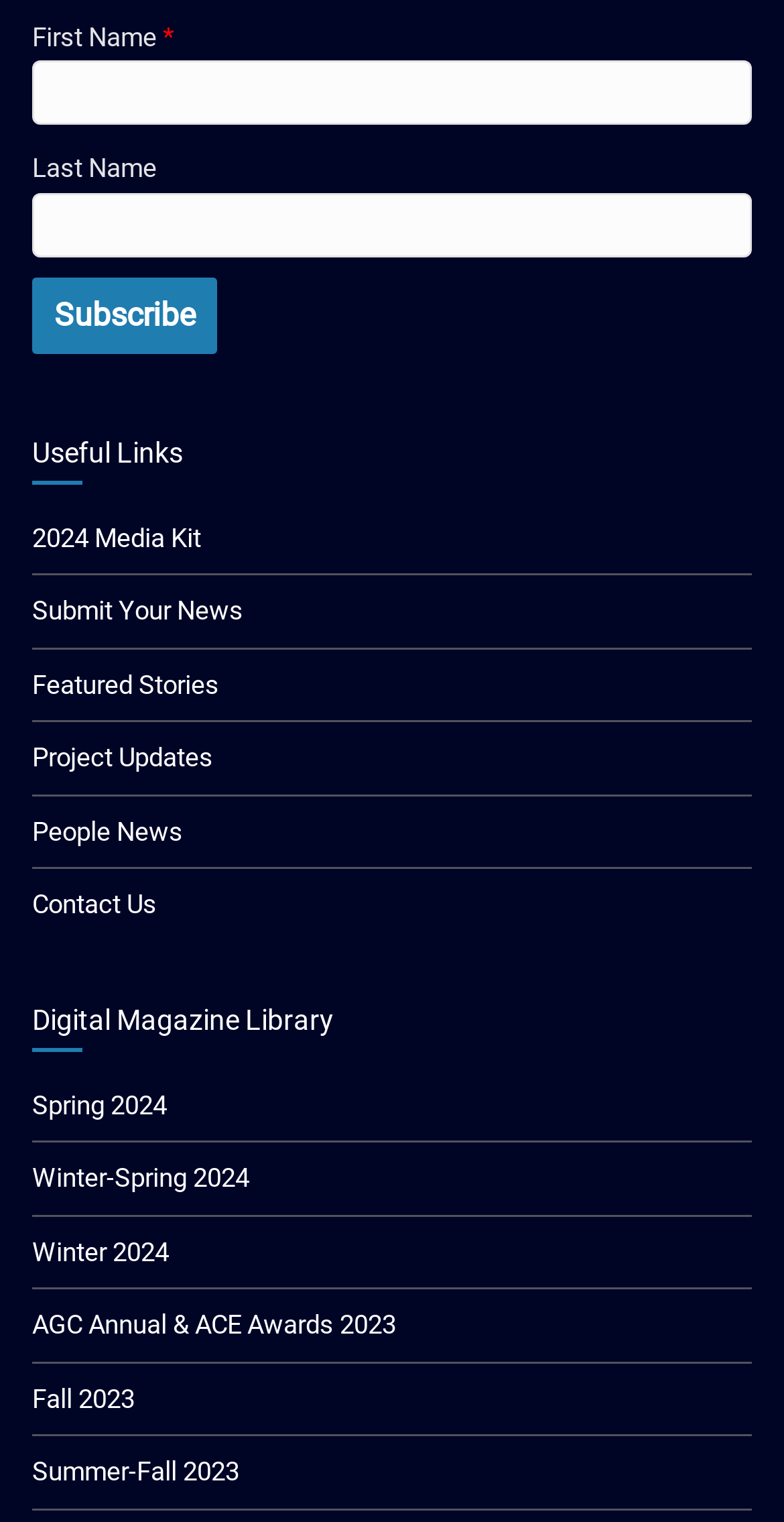Please specify the bounding box coordinates of the clickable section necessary to execute the following command: "Enter first name".

[0.041, 0.04, 0.959, 0.082]